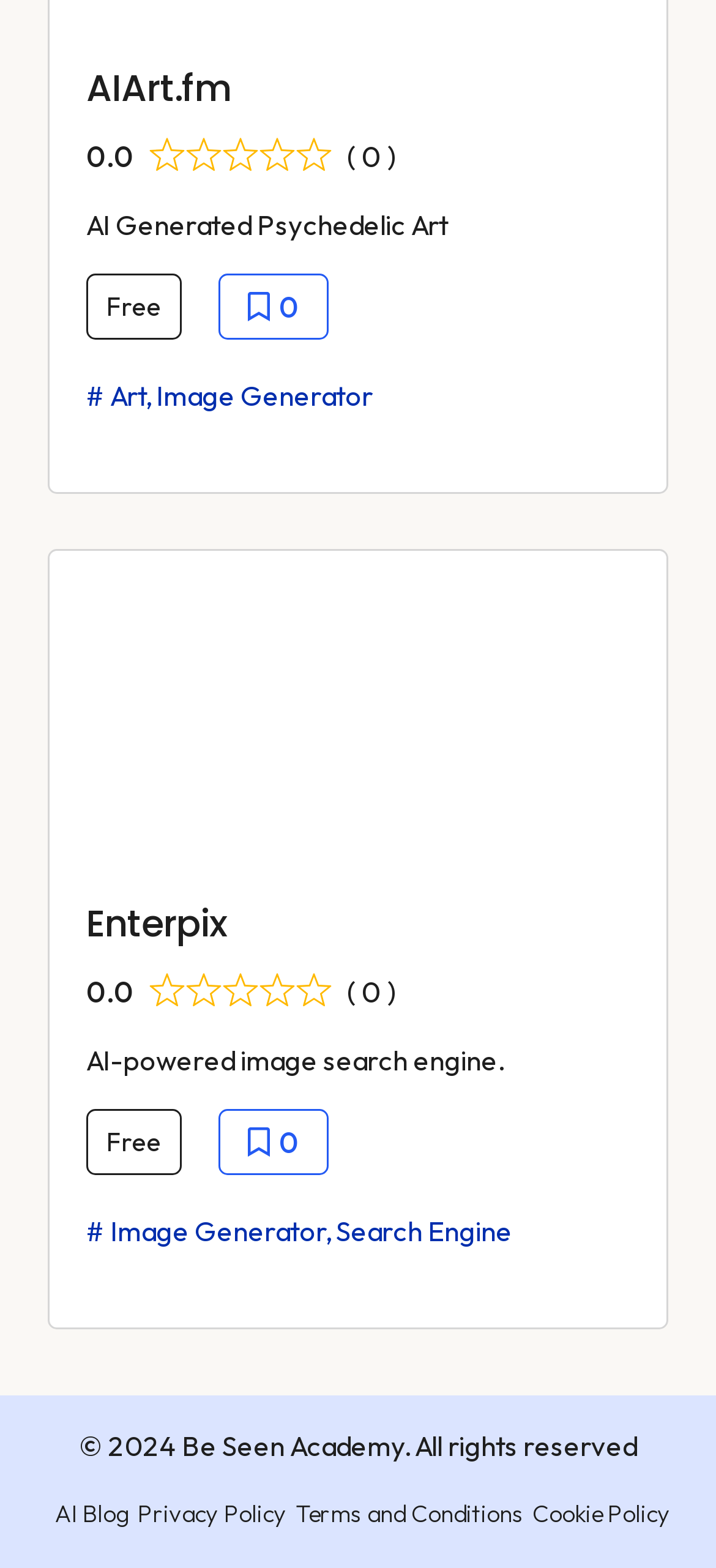Ascertain the bounding box coordinates for the UI element detailed here: "Learn More". The coordinates should be provided as [left, top, right, bottom] with each value being a float between 0 and 1.

None